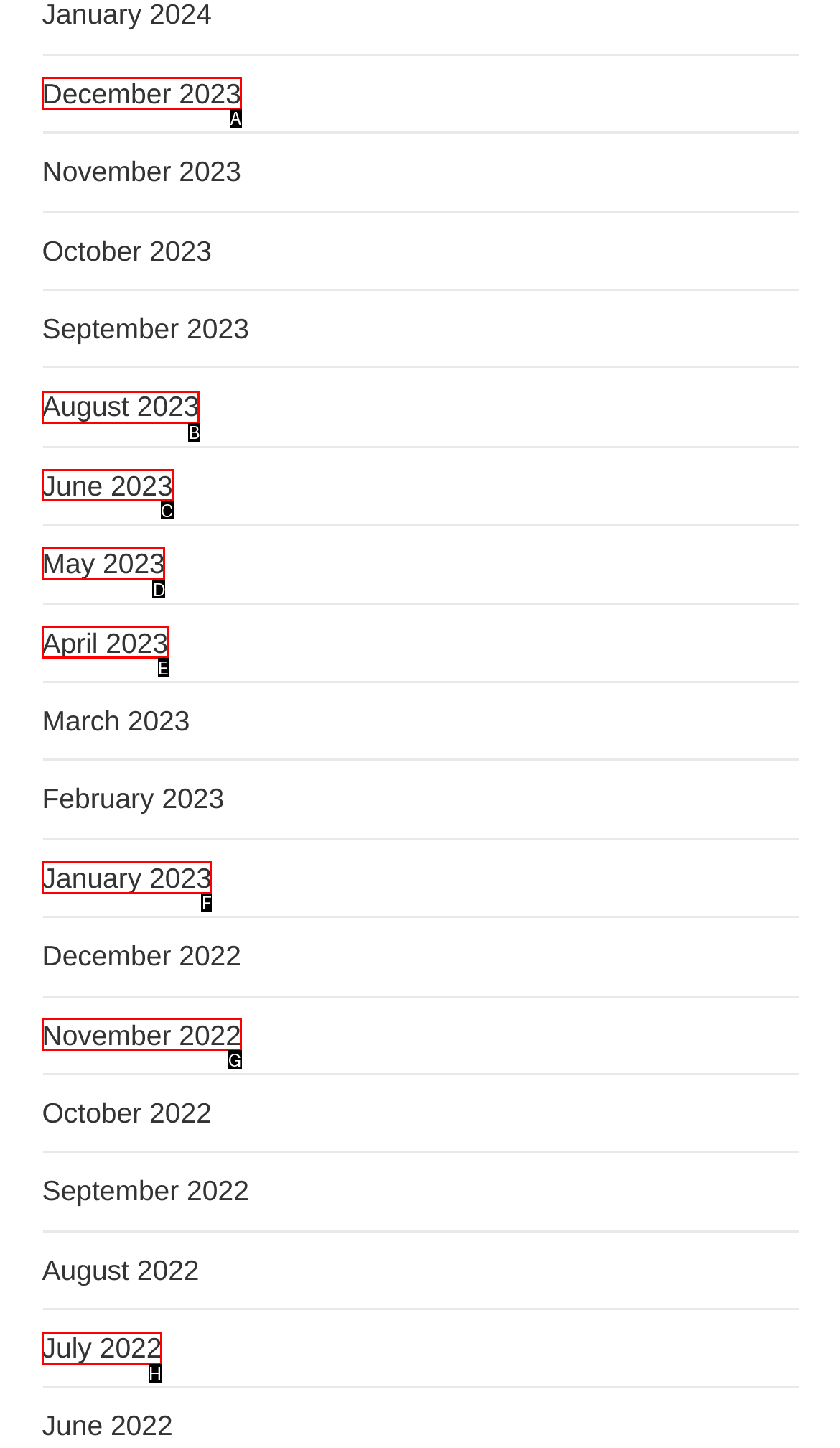Identify the correct UI element to click on to achieve the following task: View June 2023 Respond with the corresponding letter from the given choices.

C